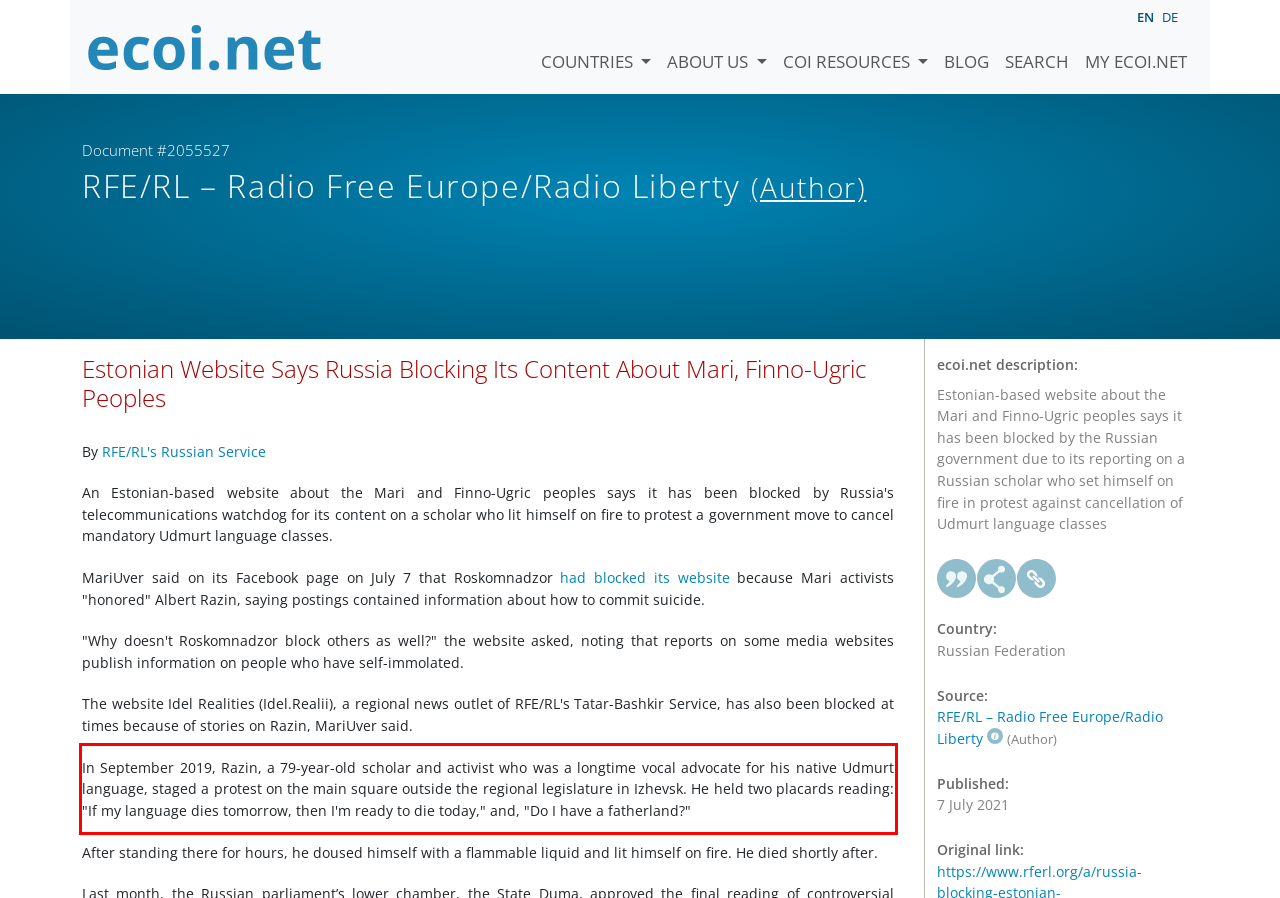Review the webpage screenshot provided, and perform OCR to extract the text from the red bounding box.

In September 2019, Razin, a 79-year-old scholar and activist who was a longtime vocal advocate for his native Udmurt language, staged a protest on the main square outside the regional legislature in Izhevsk. He held two placards reading: "If my language dies tomorrow, then I'm ready to die today," and, "Do I have a fatherland?"